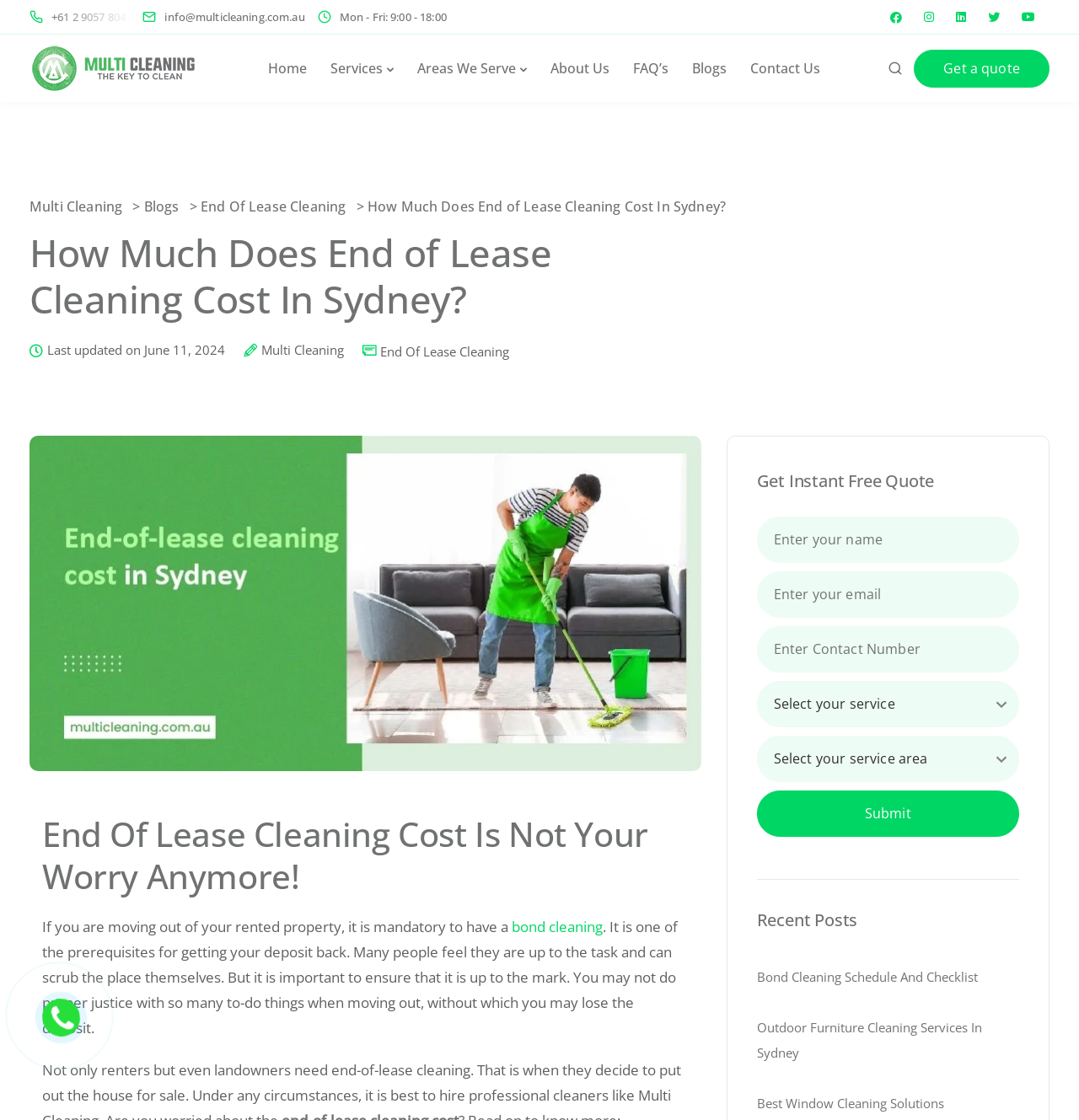Describe the webpage in detail, including text, images, and layout.

This webpage is about end of lease cleaning services in Sydney, specifically highlighting the costs and importance of professional cleaning for bond return. 

At the top left corner, there is a phone number and email address for contact, along with a link to the company's Facebook, Instagram, LinkedIn, Twitter, and YouTube pages. 

Below this, there is a navigation menu with links to the homepage, types of cleaning services, served locations, about us, FAQs, blogs, and contact us. 

On the right side, there is a call-to-action button to get a quote. 

The main content starts with a heading "How Much Does End of Lease Cleaning Cost In Sydney?" followed by a paragraph explaining the importance of professional bond cleaning for getting the deposit back. 

Below this, there is an image related to end of lease cleaning cost. 

The next section has a heading "End Of Lease Cleaning Cost Is Not Your Worry Anymore!" followed by a paragraph explaining the benefits of hiring a professional cleaning service. 

On the right side, there is a contact form with fields for name, email, contact number, and a dropdown menu for selecting the service type. 

Below the contact form, there is a section with recent blog posts, including links to articles about bond cleaning schedules, outdoor furniture cleaning, and window cleaning solutions.